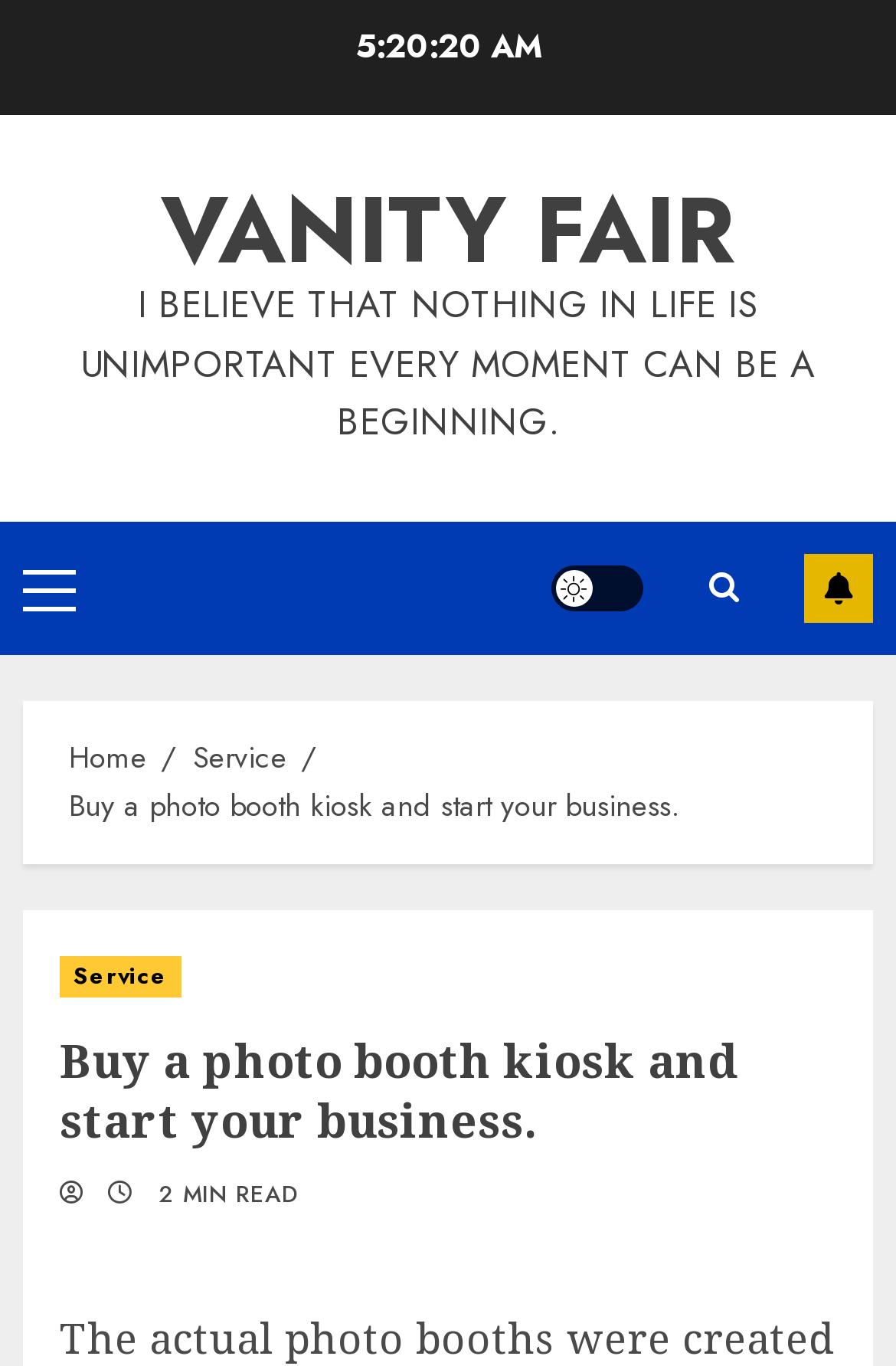Please specify the bounding box coordinates for the clickable region that will help you carry out the instruction: "Open Primary Menu".

[0.026, 0.415, 0.085, 0.446]